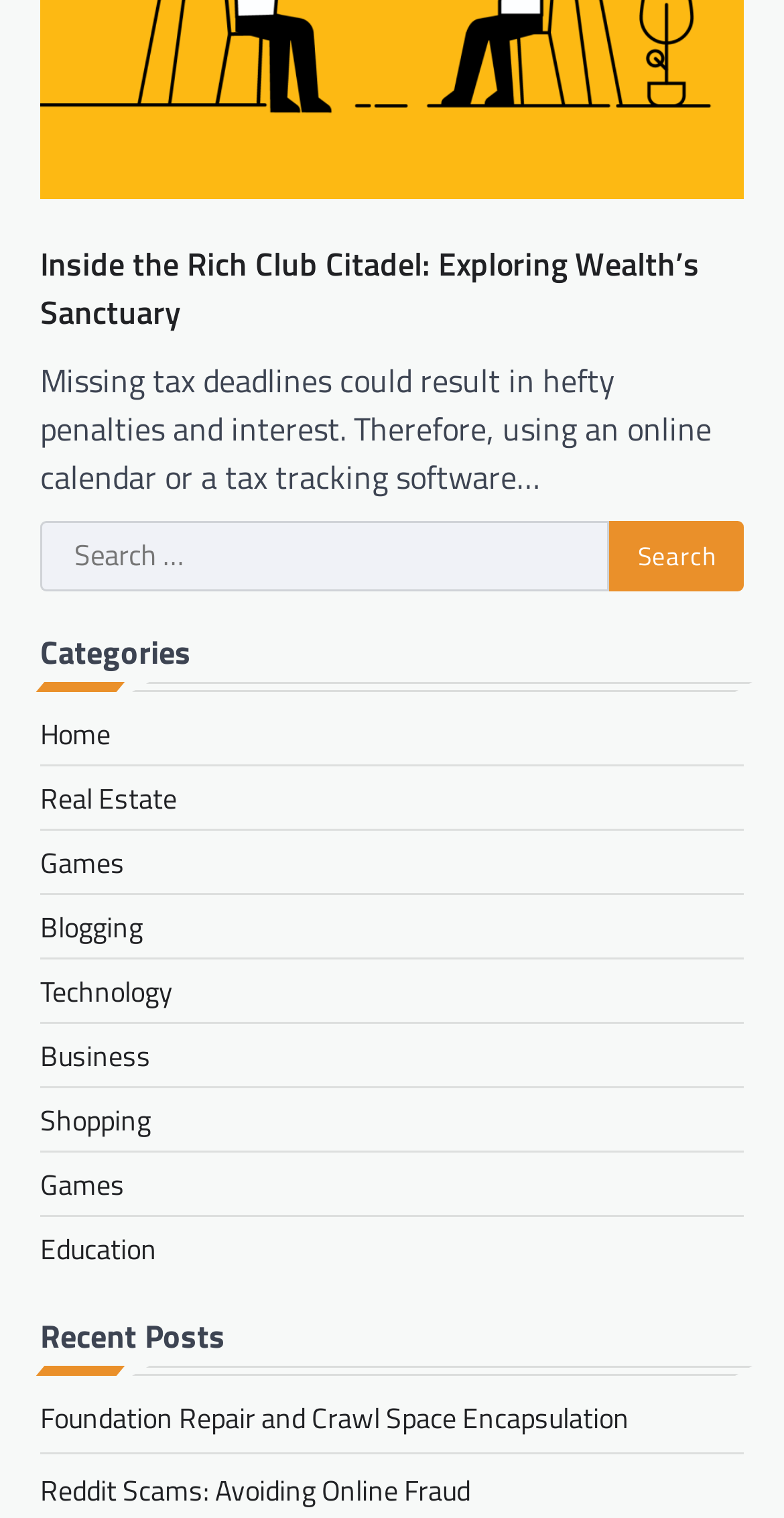Please identify the bounding box coordinates of the element I should click to complete this instruction: 'Read the 'Foundation Repair and Crawl Space Encapsulation' post'. The coordinates should be given as four float numbers between 0 and 1, like this: [left, top, right, bottom].

[0.051, 0.92, 0.803, 0.948]